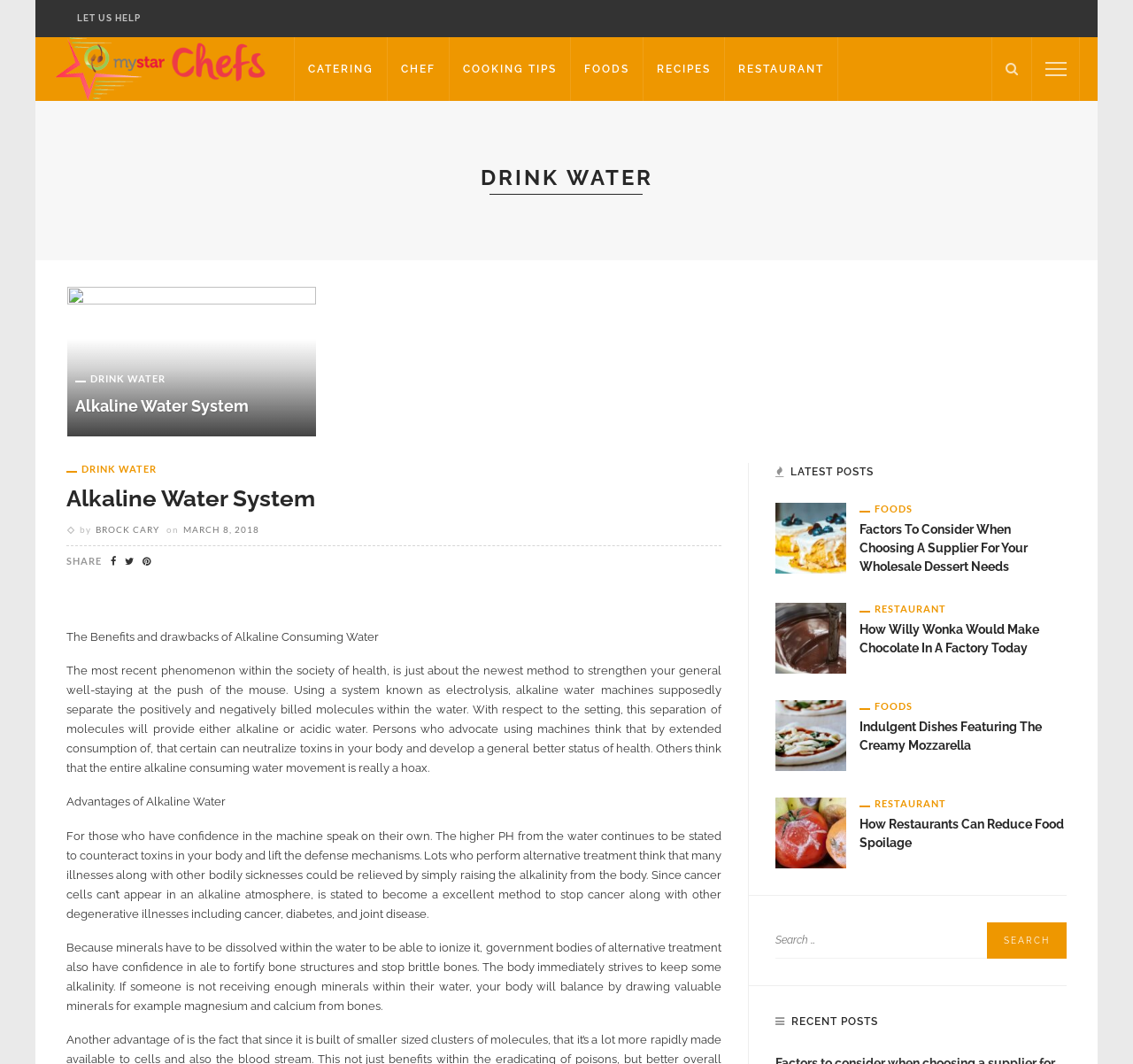What is the main topic of the webpage?
Using the information from the image, give a concise answer in one word or a short phrase.

Drink Water